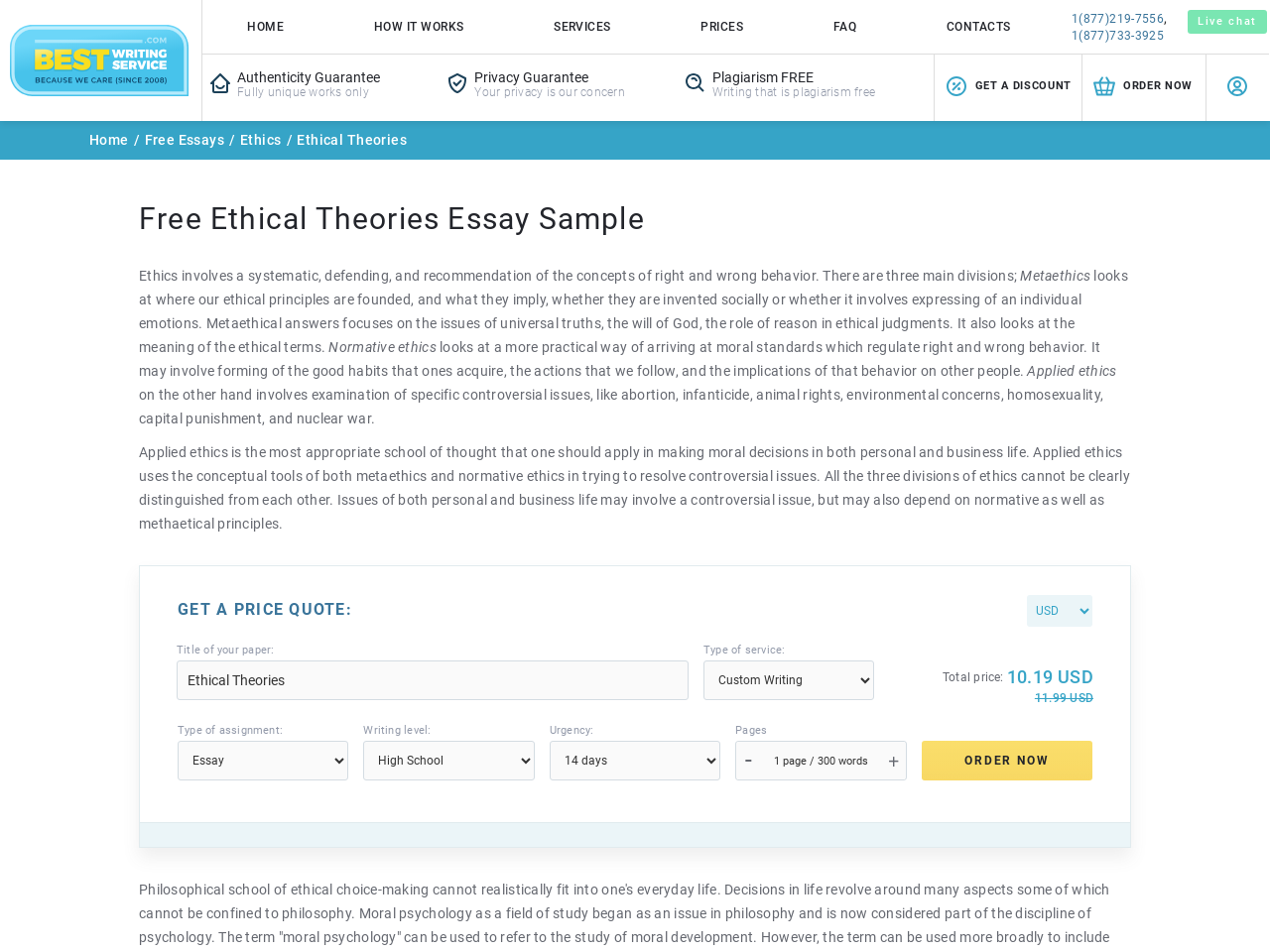Pinpoint the bounding box coordinates of the area that must be clicked to complete this instruction: "Click on the link 'Argentina'".

None